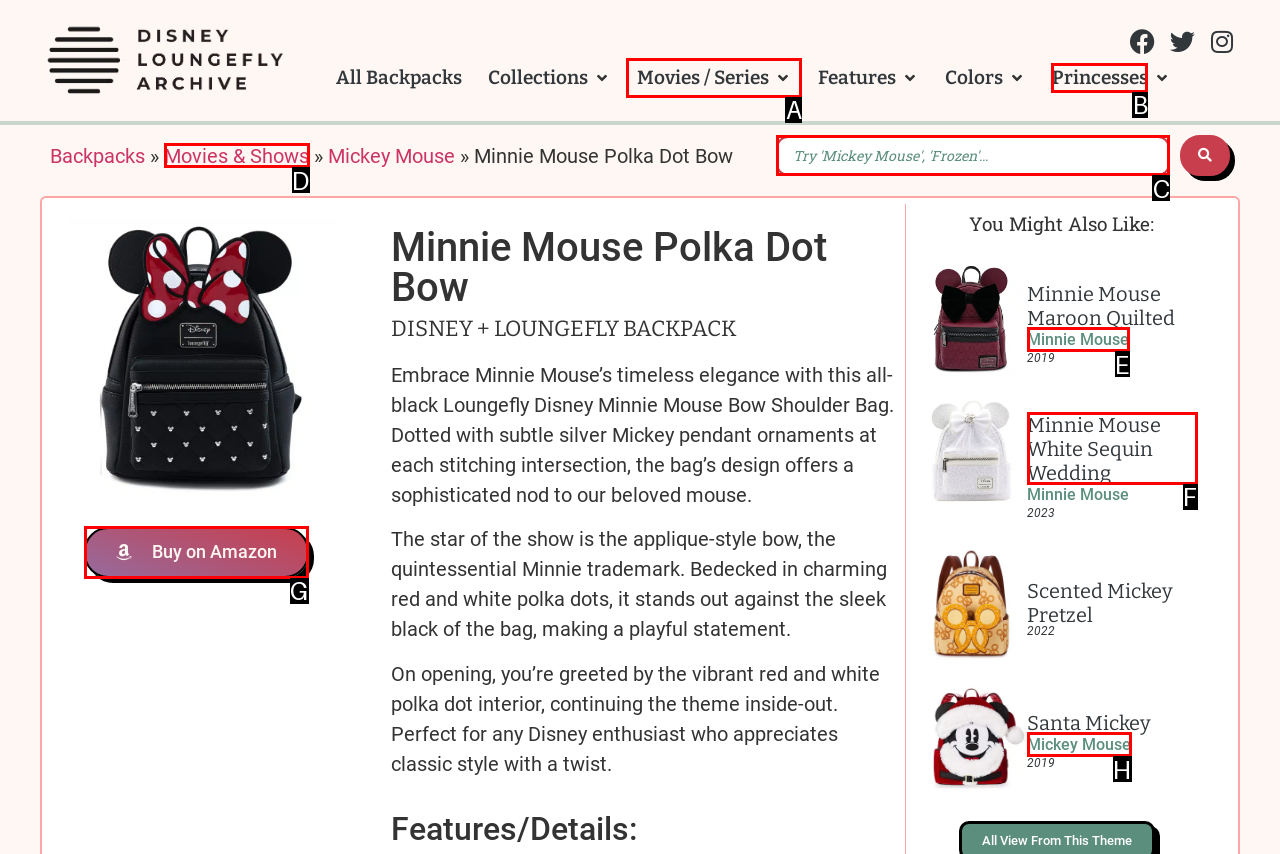Find the appropriate UI element to complete the task: Buy Minnie Mouse Polka Dot Bow Backpack on Amazon. Indicate your choice by providing the letter of the element.

G